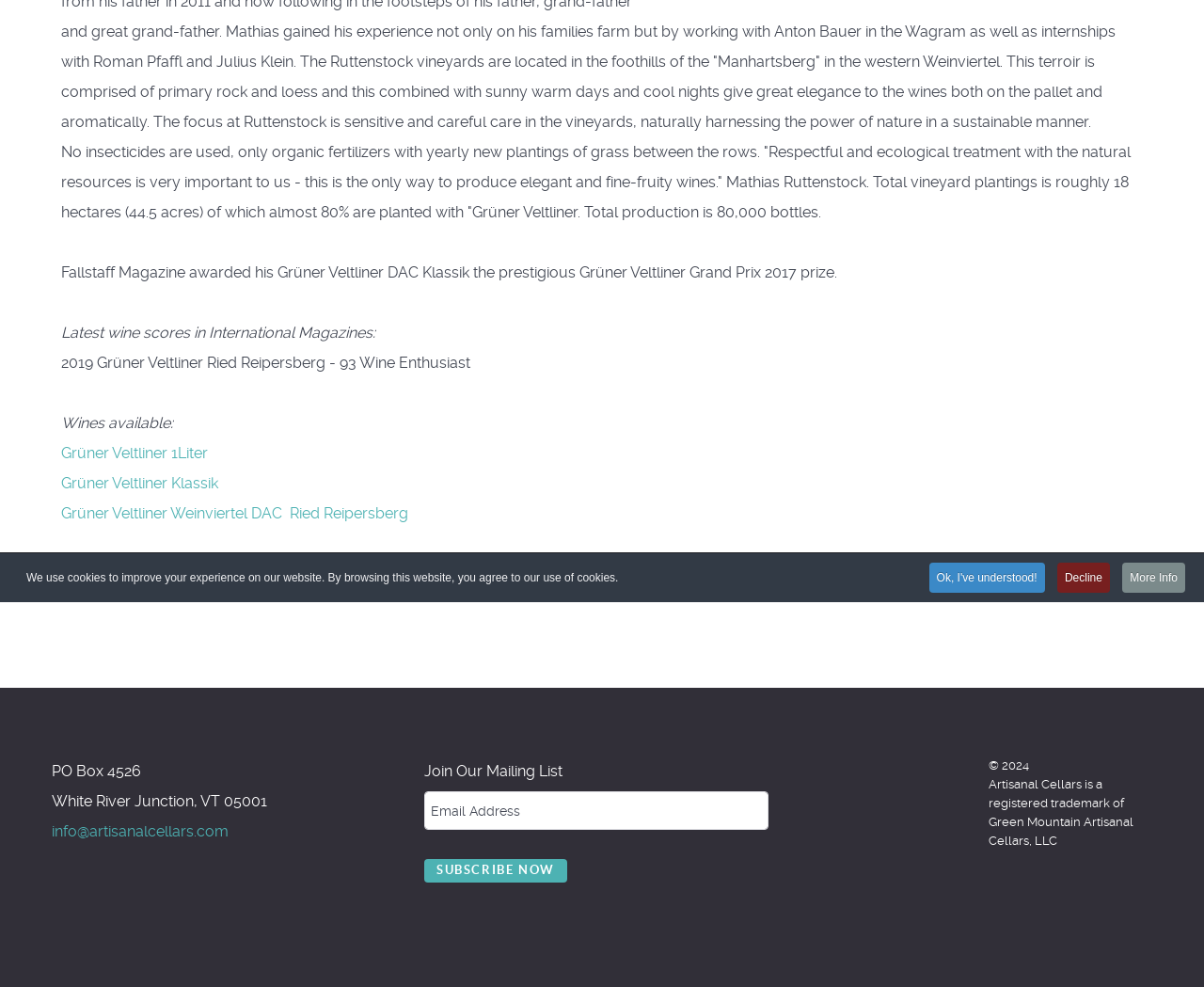Find the bounding box of the UI element described as: "Grüner Veltliner 1Liter". The bounding box coordinates should be given as four float values between 0 and 1, i.e., [left, top, right, bottom].

[0.051, 0.45, 0.173, 0.468]